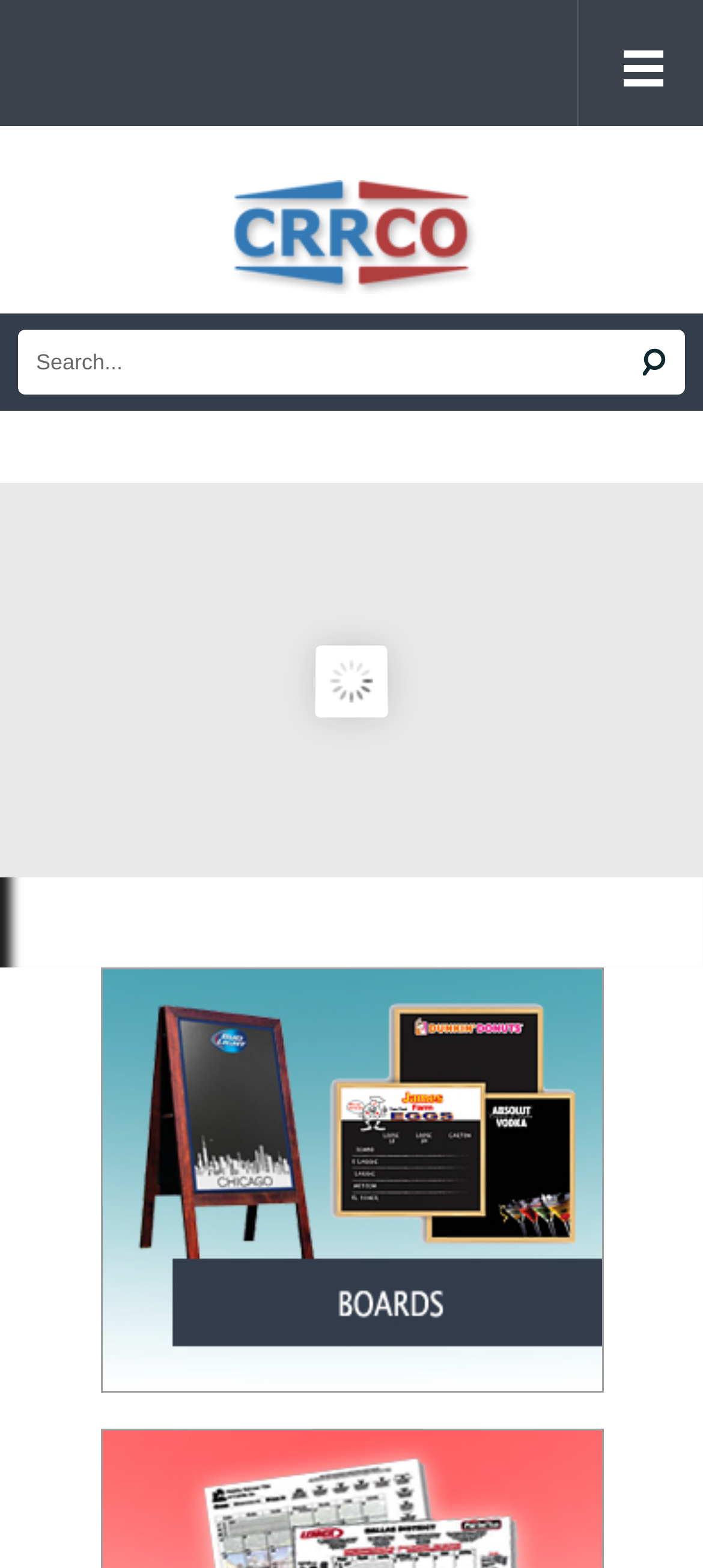Identify the bounding box of the UI component described as: "parent_node: WEBSITE name="url"".

None